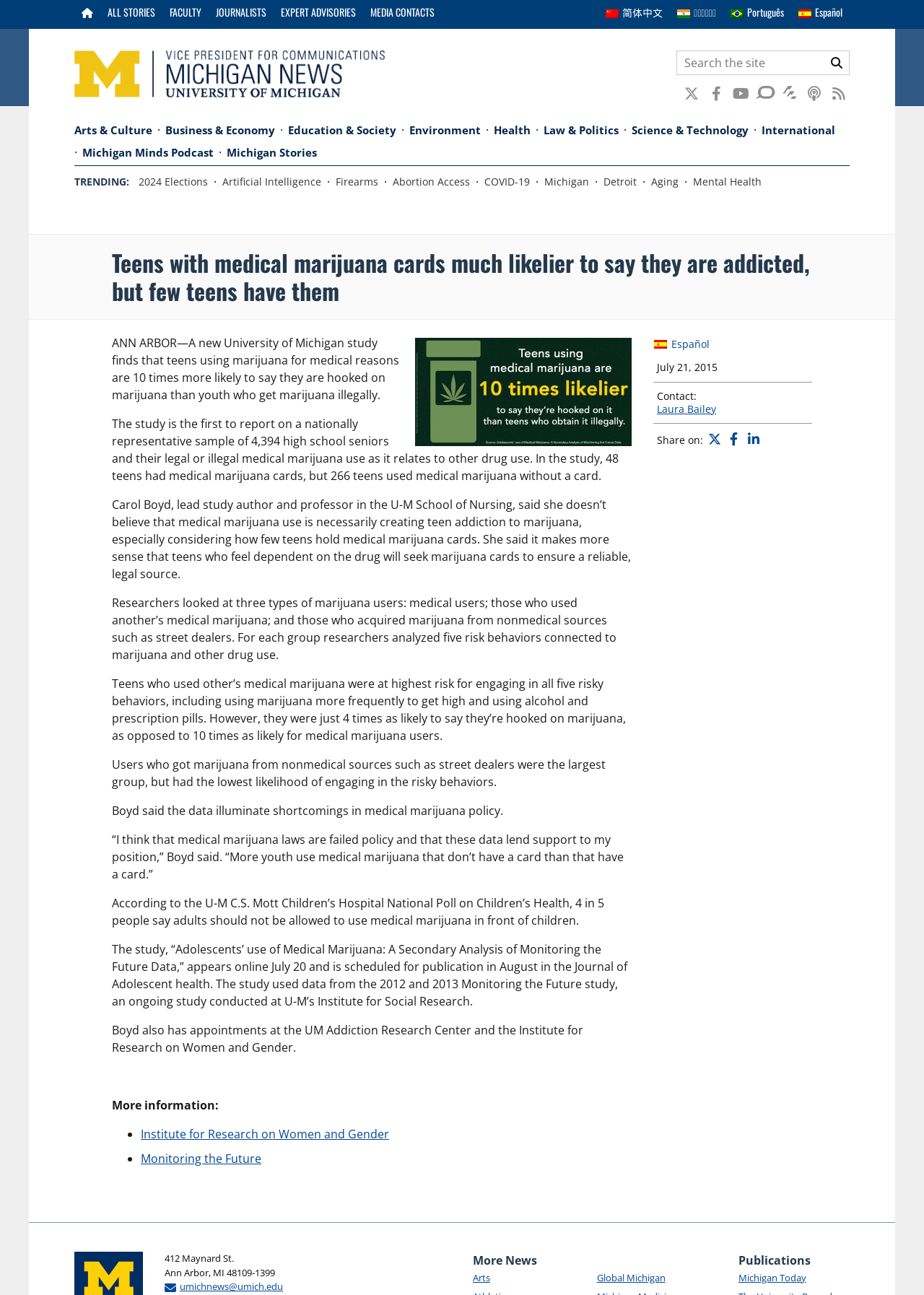What is the name of the university mentioned in the article?
Deliver a detailed and extensive answer to the question.

The answer can be found in the heading 'University of Michigan News' at the top of the webpage, which indicates that the article is from the University of Michigan.